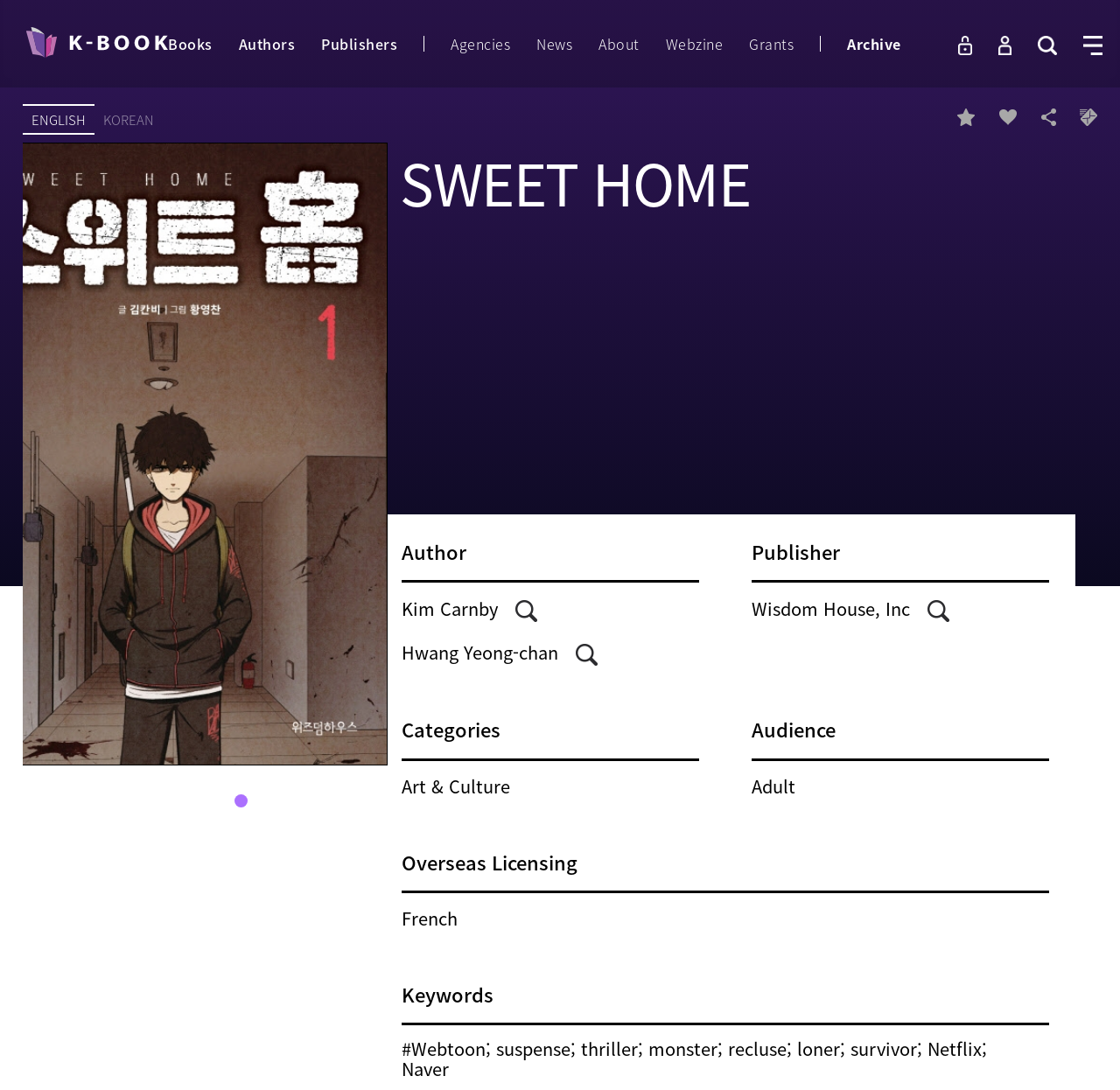Please find the bounding box coordinates of the element's region to be clicked to carry out this instruction: "Click on the 'Books' link".

[0.15, 0.03, 0.189, 0.05]